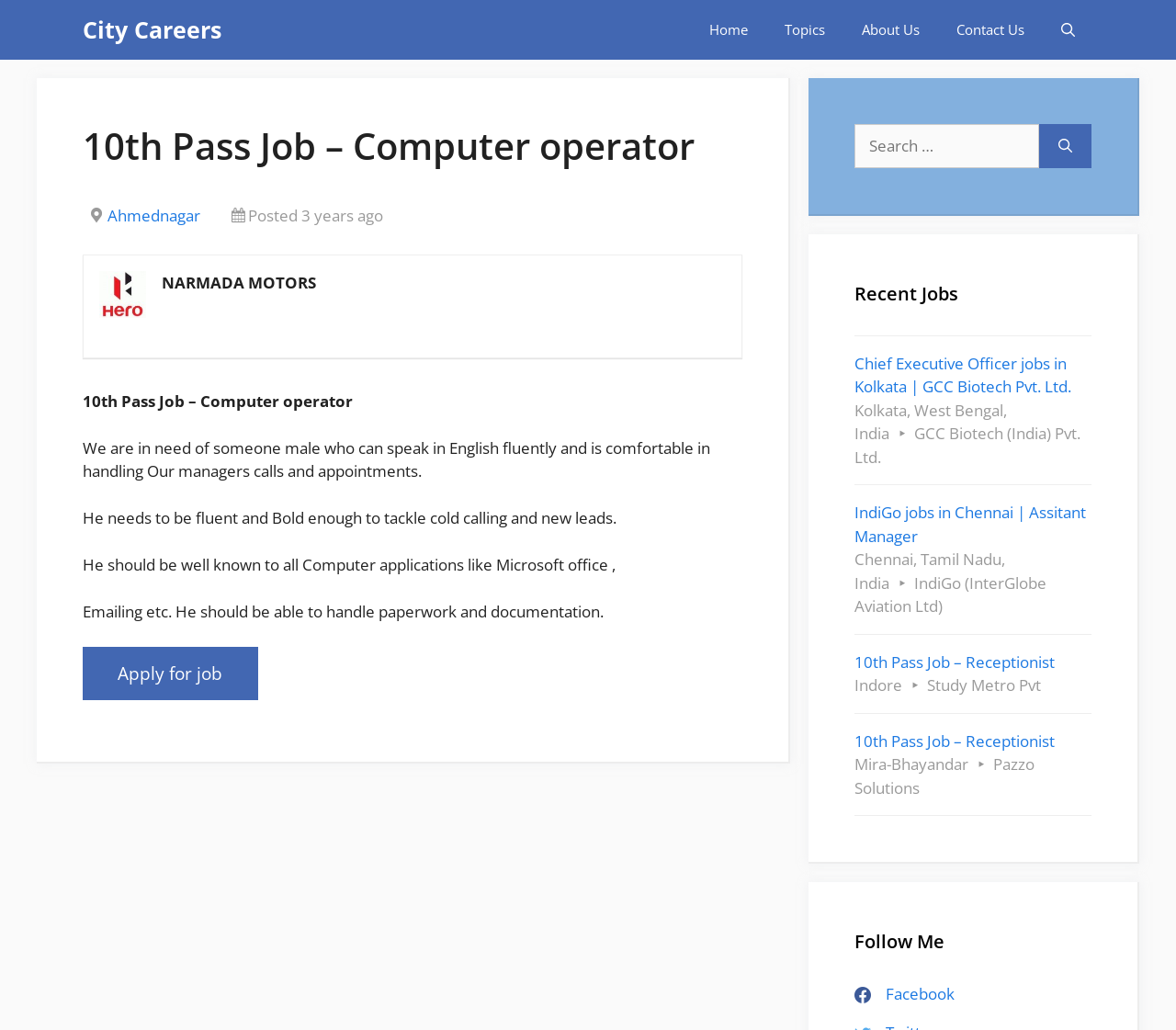Please locate the bounding box coordinates of the element that should be clicked to achieve the given instruction: "View the 'Recent Jobs' section".

[0.727, 0.272, 0.928, 0.298]